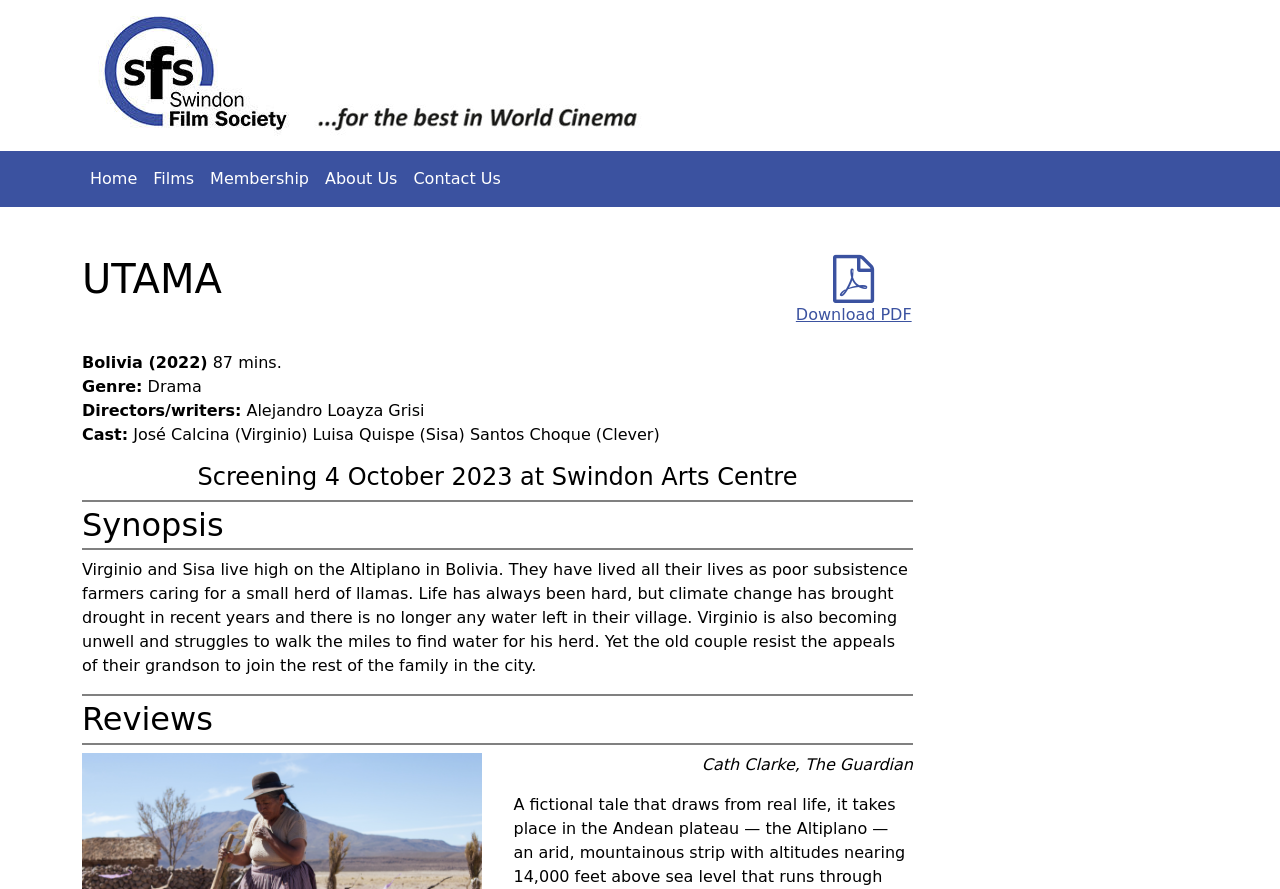Describe all significant elements and features of the webpage.

The webpage is about a film titled "Utama" and is part of the Swindon Film Society. At the top left corner, there is a logo of the Swindon Film Society. Below the logo, there is a navigation menu with five links: "Home", "Films", "Membership", "About Us", and "Contact Us". 

To the right of the navigation menu, there is a heading "UTAMA" in a larger font size. Below the heading, there is a link to "Download PDF". 

On the left side of the page, there are several sections of text describing the film. The first section displays the film's details, including the country of origin, "Bolivia (2022)", and the duration, "87 mins.". 

Below the film details, there are sections describing the film's genre, directors/writers, and cast. The genre is "Drama", directed and written by "Alejandro Loayza Grisi", and starring "José Calcina", "Luisa Quispe", and "Santos Choque". 

Further down, there is a section announcing the screening of the film on "4 October 2023 at Swindon Arts Centre". Below this, there is a synopsis of the film, which describes the story of an old couple, Virginio and Sisa, living on the Altiplano in Bolivia and struggling with the effects of climate change. 

Finally, there is a section for reviews, with a heading "Reviews" and a quote from "Cath Clarke, The Guardian".